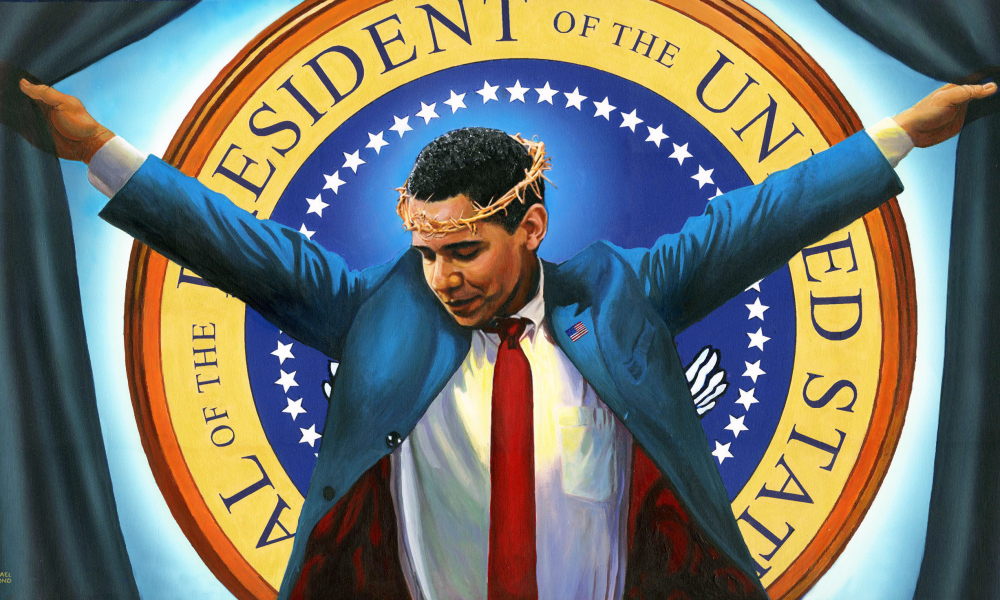Describe the image with as much detail as possible.

The image titled "Obama The Crucified Messiah?" features a striking and provocative artwork that depicts Barack Obama in a pose reminiscent of classic crucifixion imagery. He stands against a backdrop of the Presidential Seal, arms outstretched, wearing a blue suit and a red tie, with a crown of thorns on his head. This painting, created by Michael D’Antuono, originally surfaced to mark Obama’s first 100 days in office in 2009. It sparked considerable controversy, leading to the cancellation of the exhibition where it was to be displayed. The portrayal intertwines themes of faith and politics, challenging viewers to reflect on the intersection of these powerful symbols. The context surrounding the painting suggests it serves as a critical commentary on the role of faith in modern political discourse, while emphasizing the enduring impact of artistic expression on public opinion and debate.